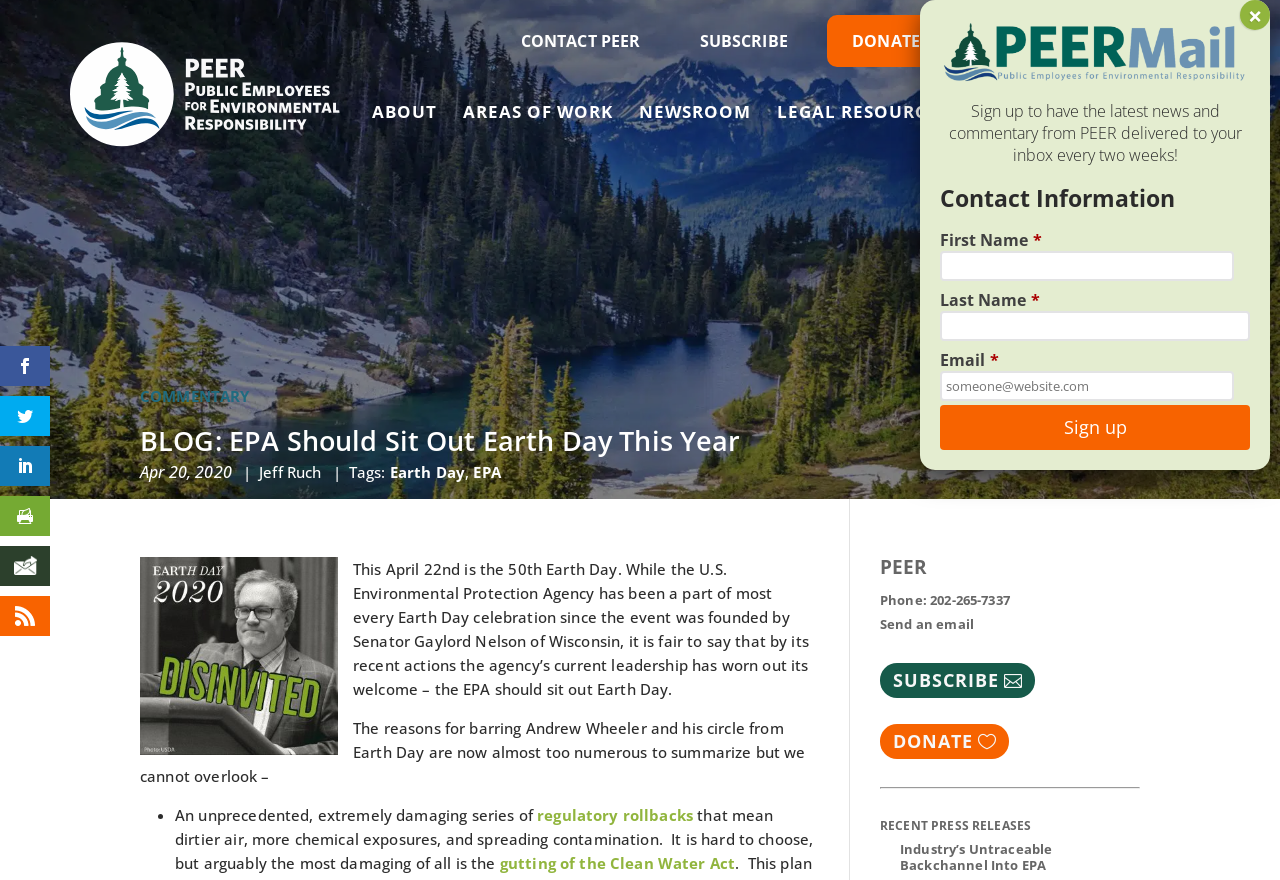Select the bounding box coordinates of the element I need to click to carry out the following instruction: "Read the blog post".

[0.109, 0.462, 0.579, 0.522]